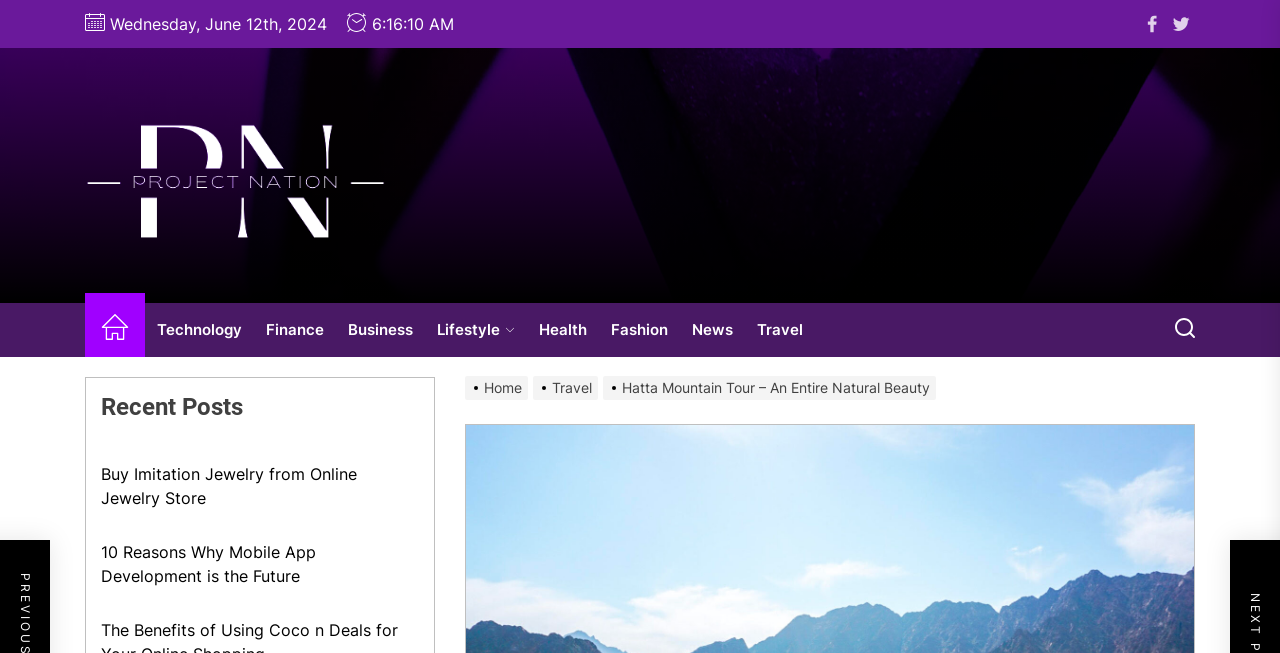Respond to the question below with a single word or phrase:
What is the title of the section below the breadcrumbs?

Recent Posts